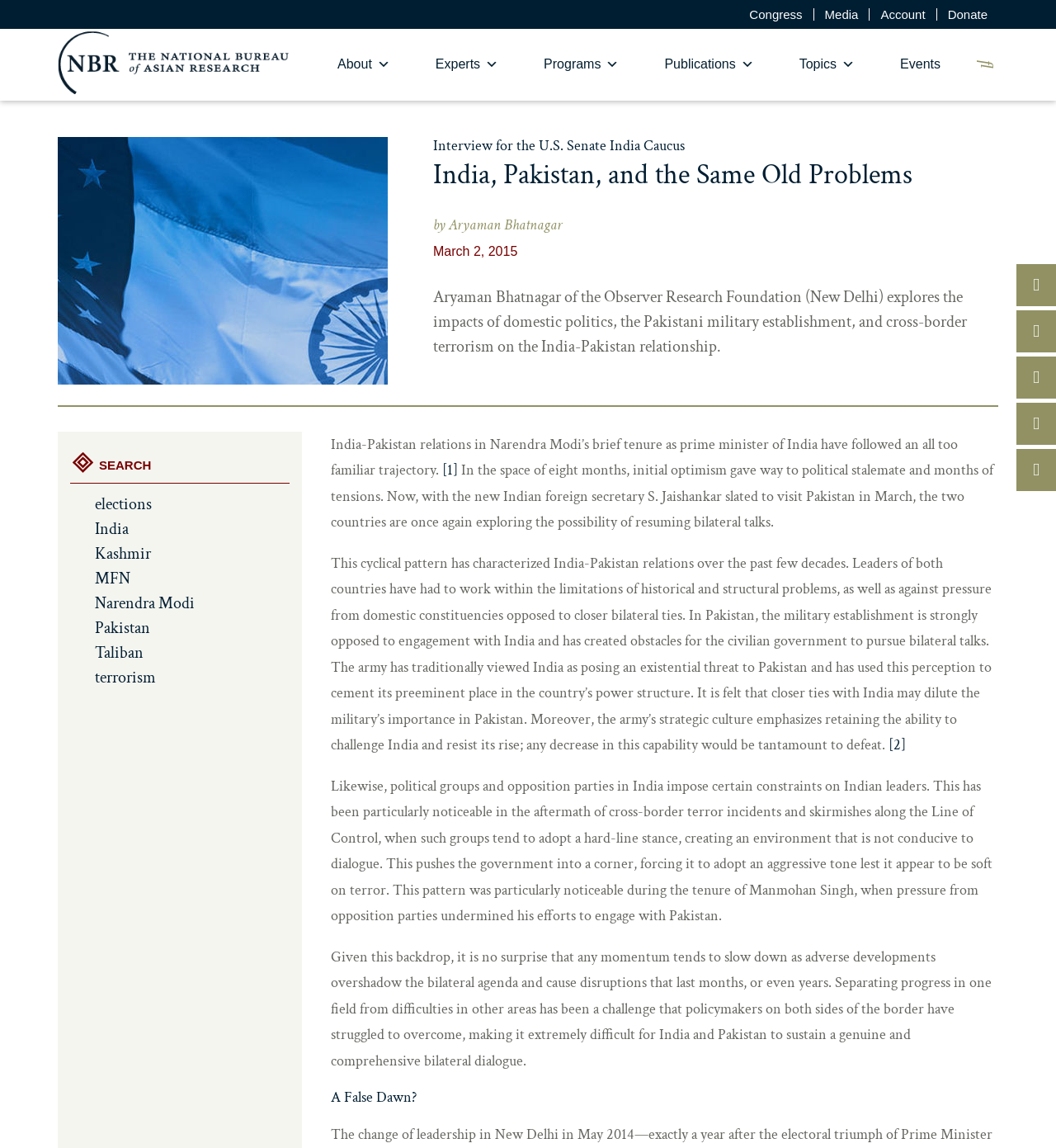Determine the coordinates of the bounding box that should be clicked to complete the instruction: "Search for something". The coordinates should be represented by four float numbers between 0 and 1: [left, top, right, bottom].

[0.918, 0.046, 0.949, 0.067]